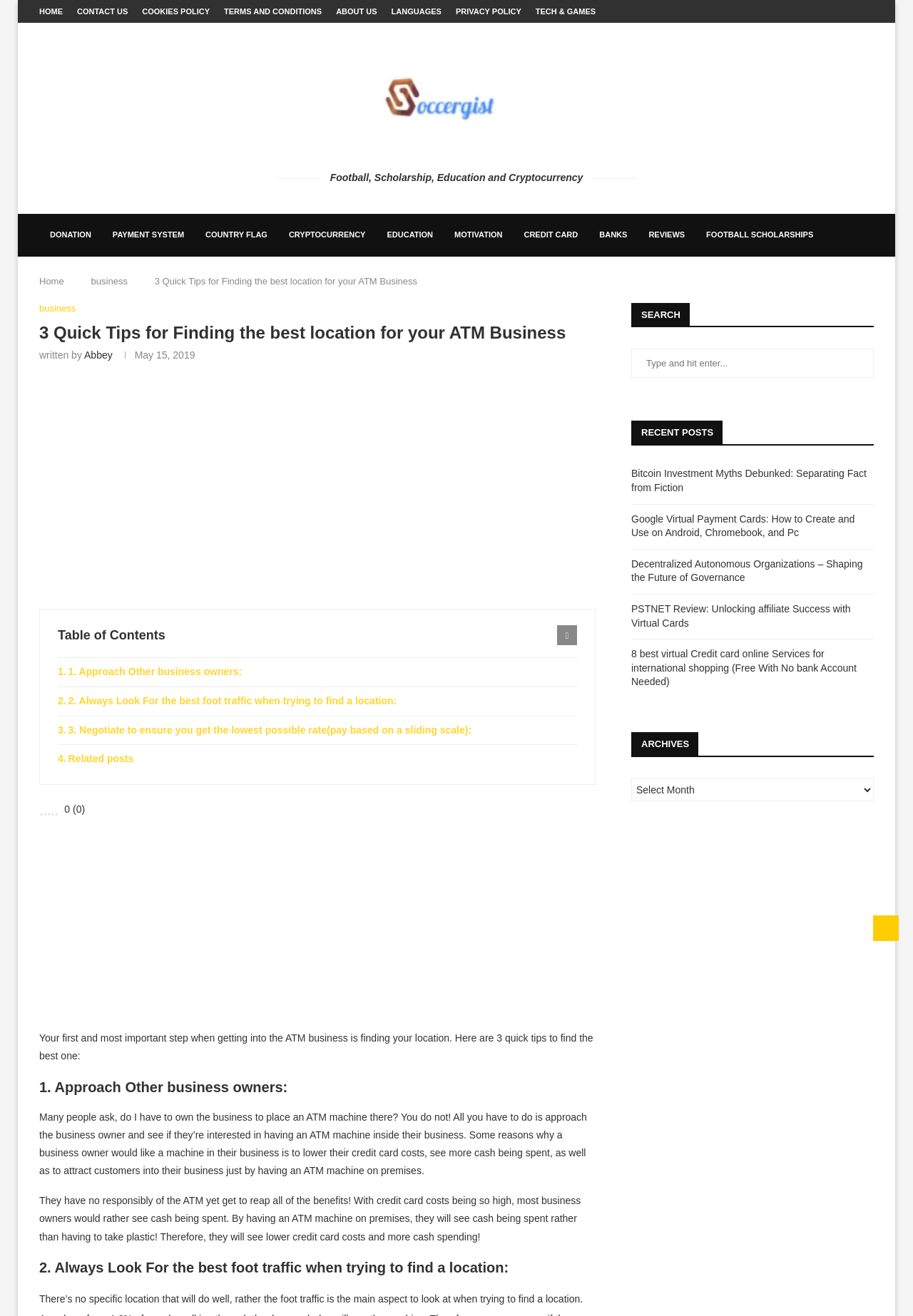Pinpoint the bounding box coordinates of the element to be clicked to execute the instruction: "Read the article '3 Quick Tips for Finding the best location for your ATM Business'".

[0.169, 0.21, 0.457, 0.218]